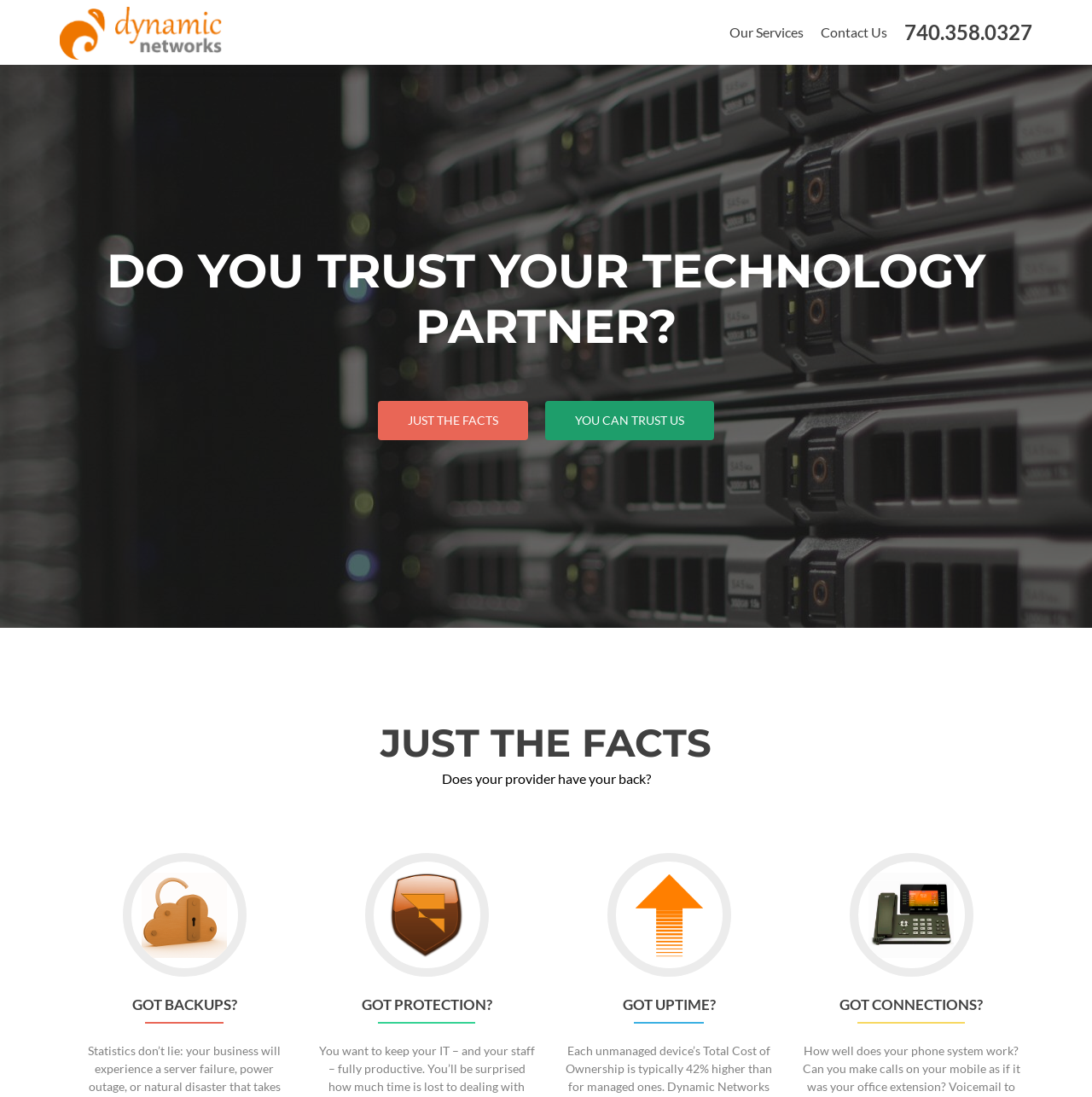What is the question asked in the second section?
Answer the question in a detailed and comprehensive manner.

The second section asks the question 'Does your provider have your back?', which is a question that the company is posing to its potential customers, and it's related to the 'JUST THE FACTS' section.